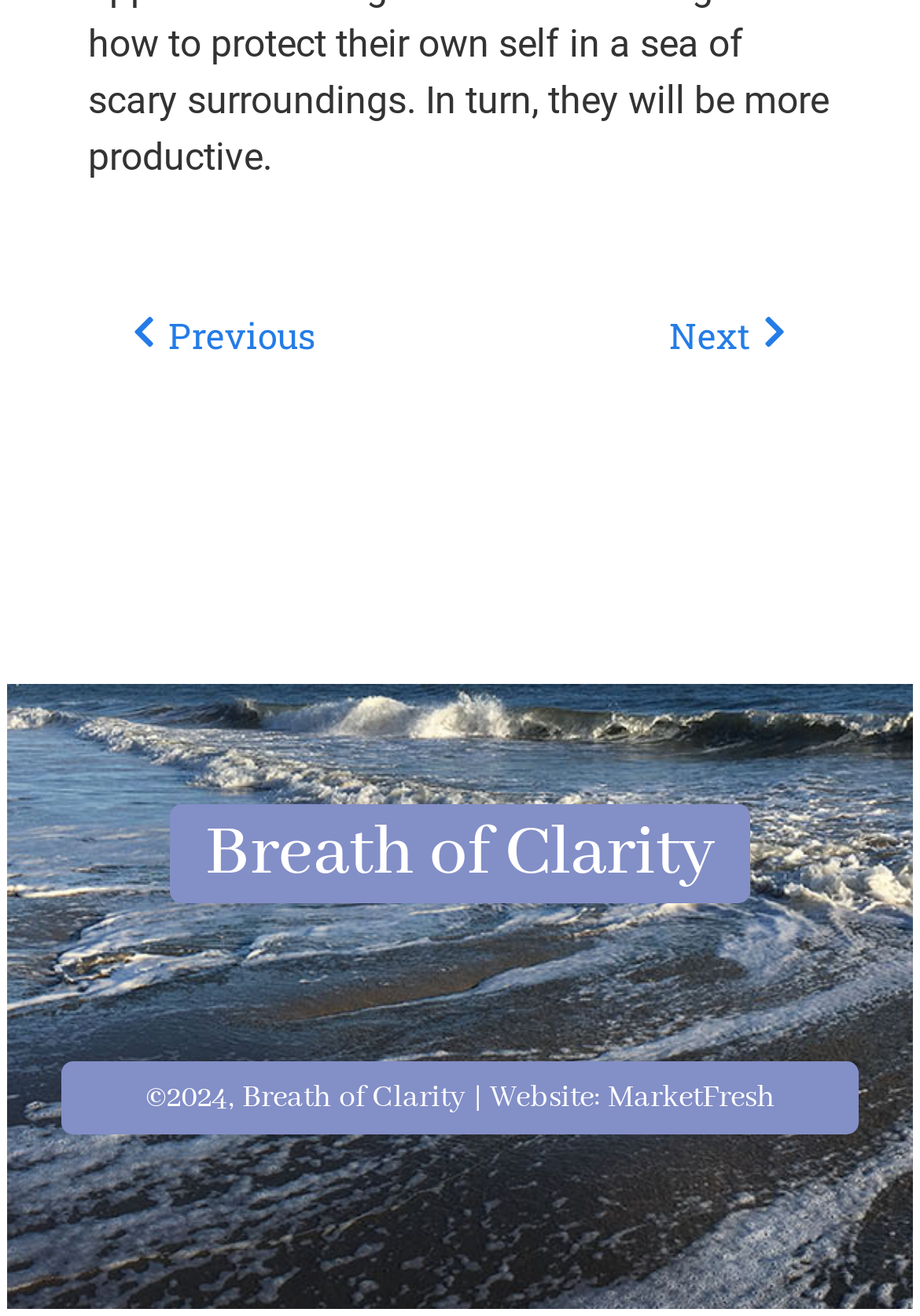What is the name of the linked website?
Refer to the image and provide a thorough answer to the question.

I identified the answer by looking at the link element 'MarketFresh' which is a separate website linked from the current webpage.